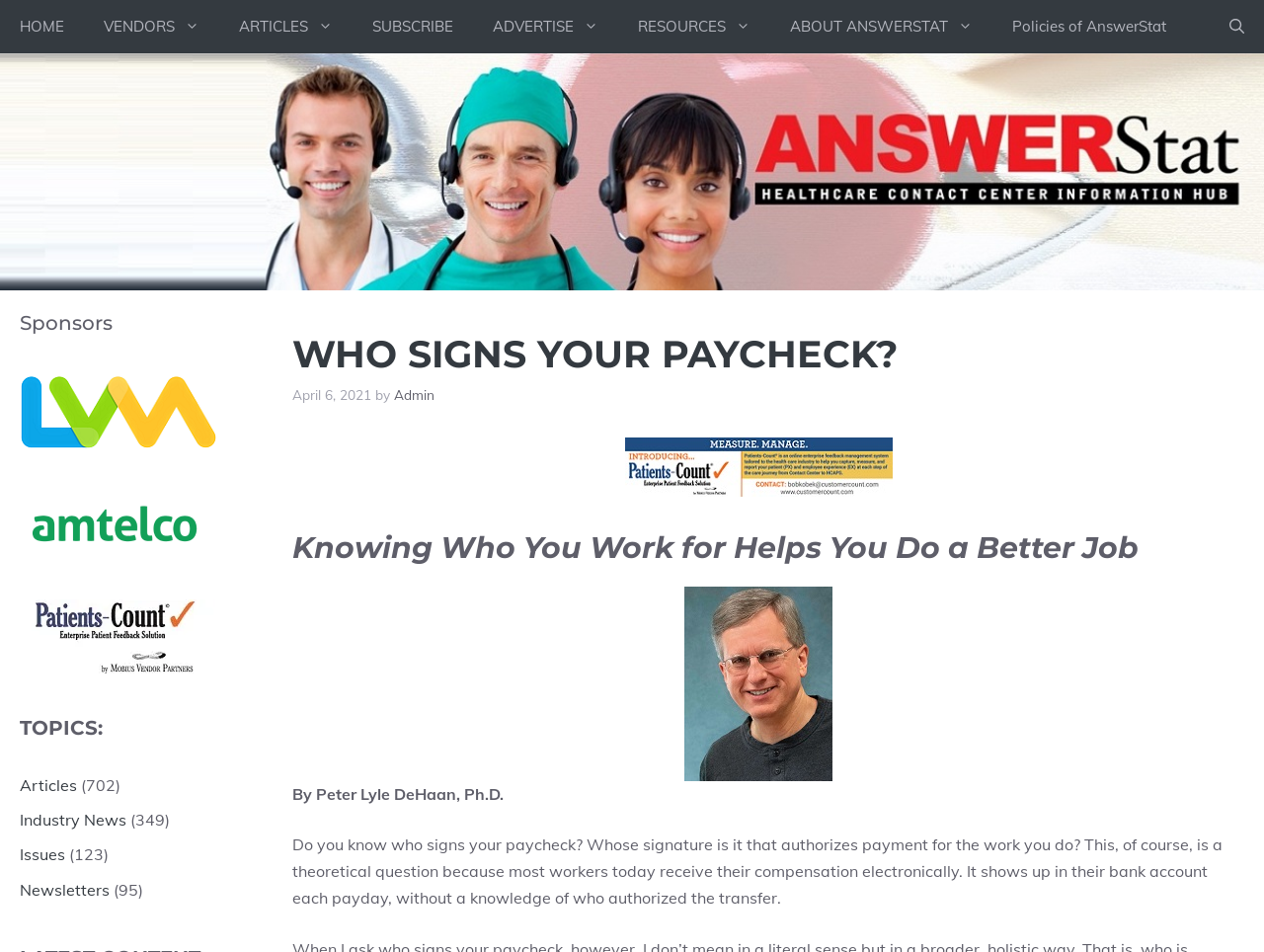How many articles are there in the 'Industry News' topic?
Please provide a single word or phrase as your answer based on the screenshot.

349